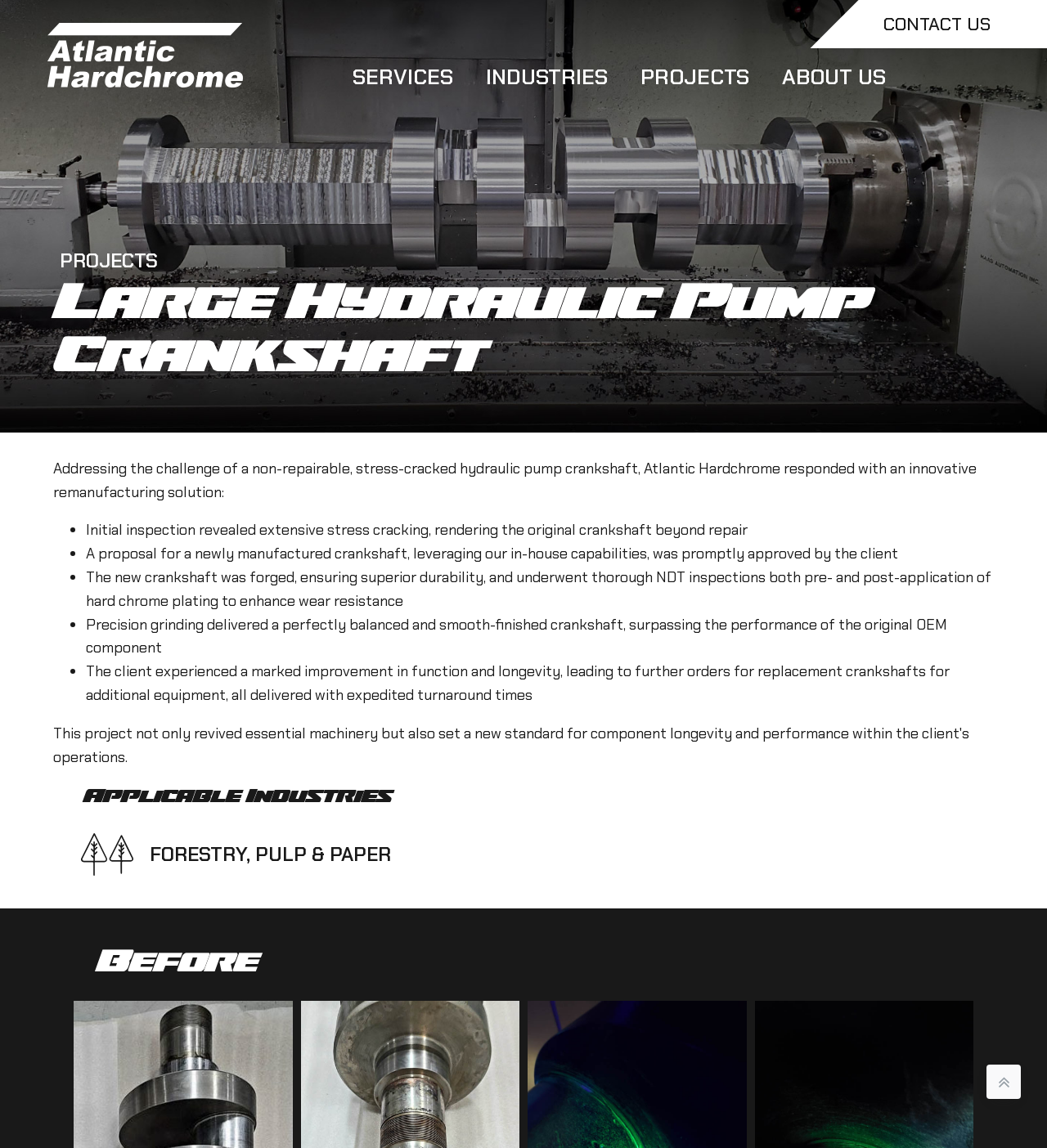What industries does the company serve?
Can you provide an in-depth and detailed response to the question?

I looked at the 'Applicable Industries' section and found a link to 'FORESTRY, PULP & PAPER', which suggests that the company serves this industry.